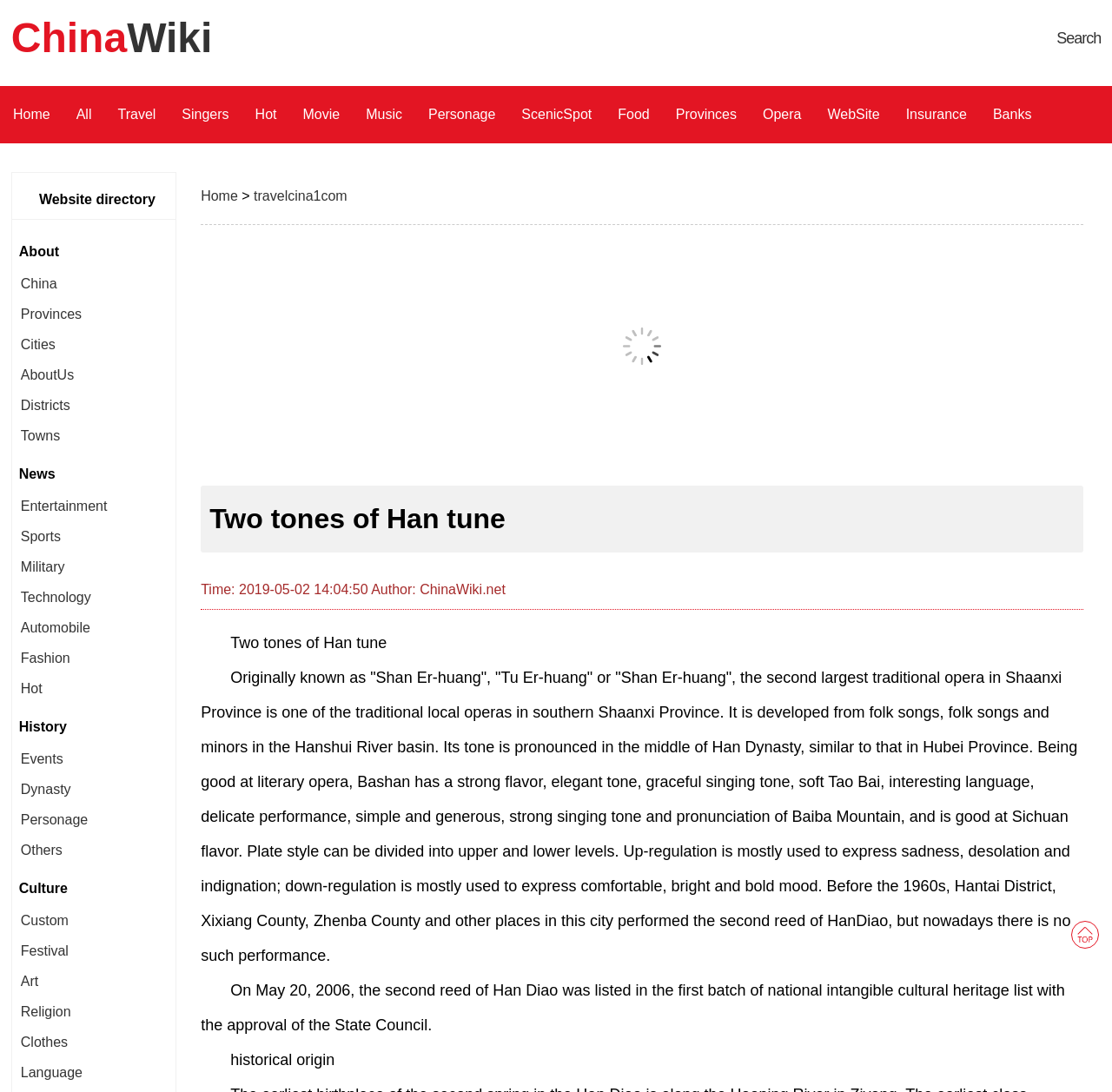When was the second reed of Han Diao listed in the national intangible cultural heritage list?
Use the image to answer the question with a single word or phrase.

May 20, 2006